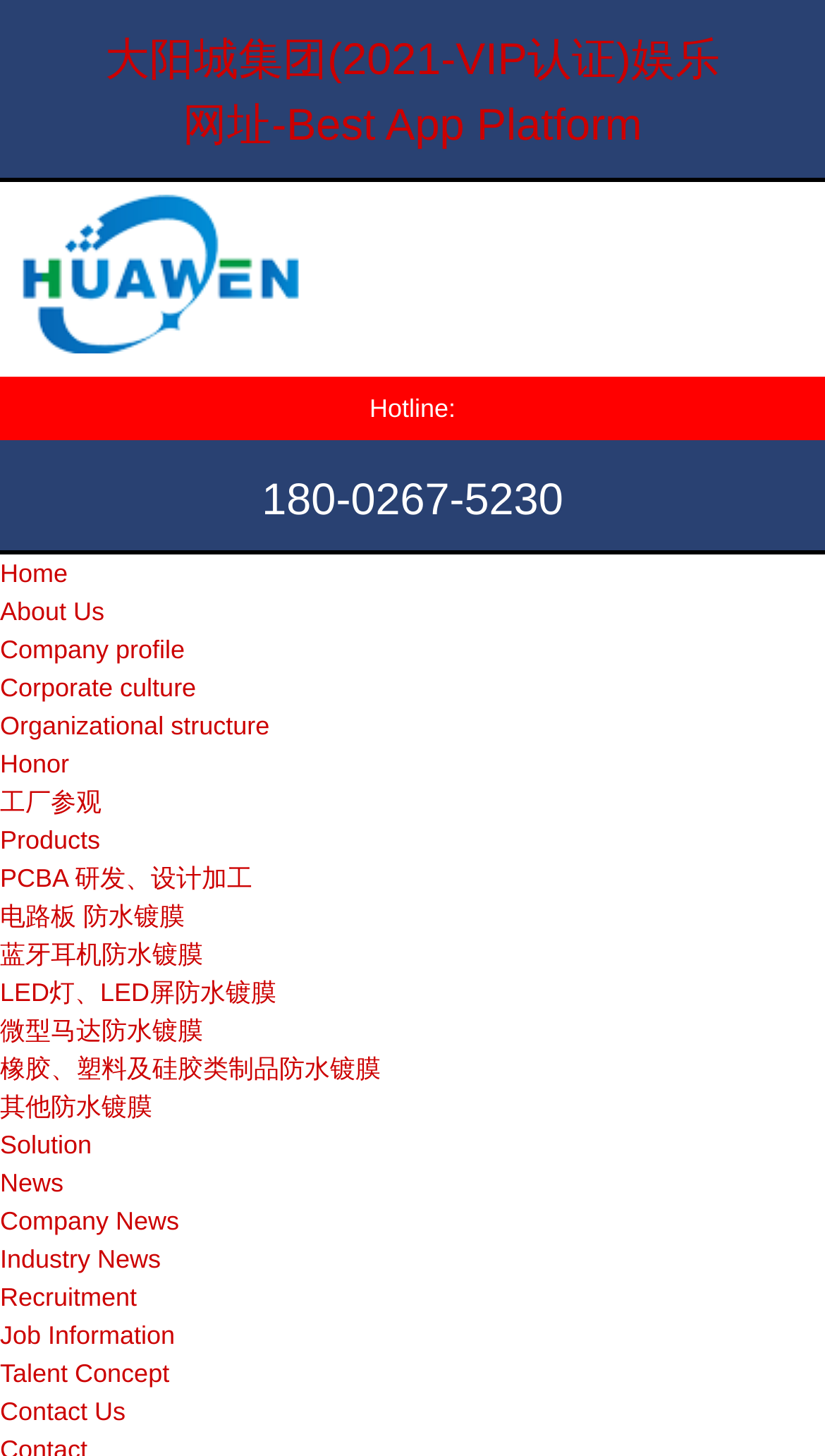Locate the bounding box coordinates of the area that needs to be clicked to fulfill the following instruction: "Check hotline number". The coordinates should be in the format of four float numbers between 0 and 1, namely [left, top, right, bottom].

[0.0, 0.302, 1.0, 0.381]